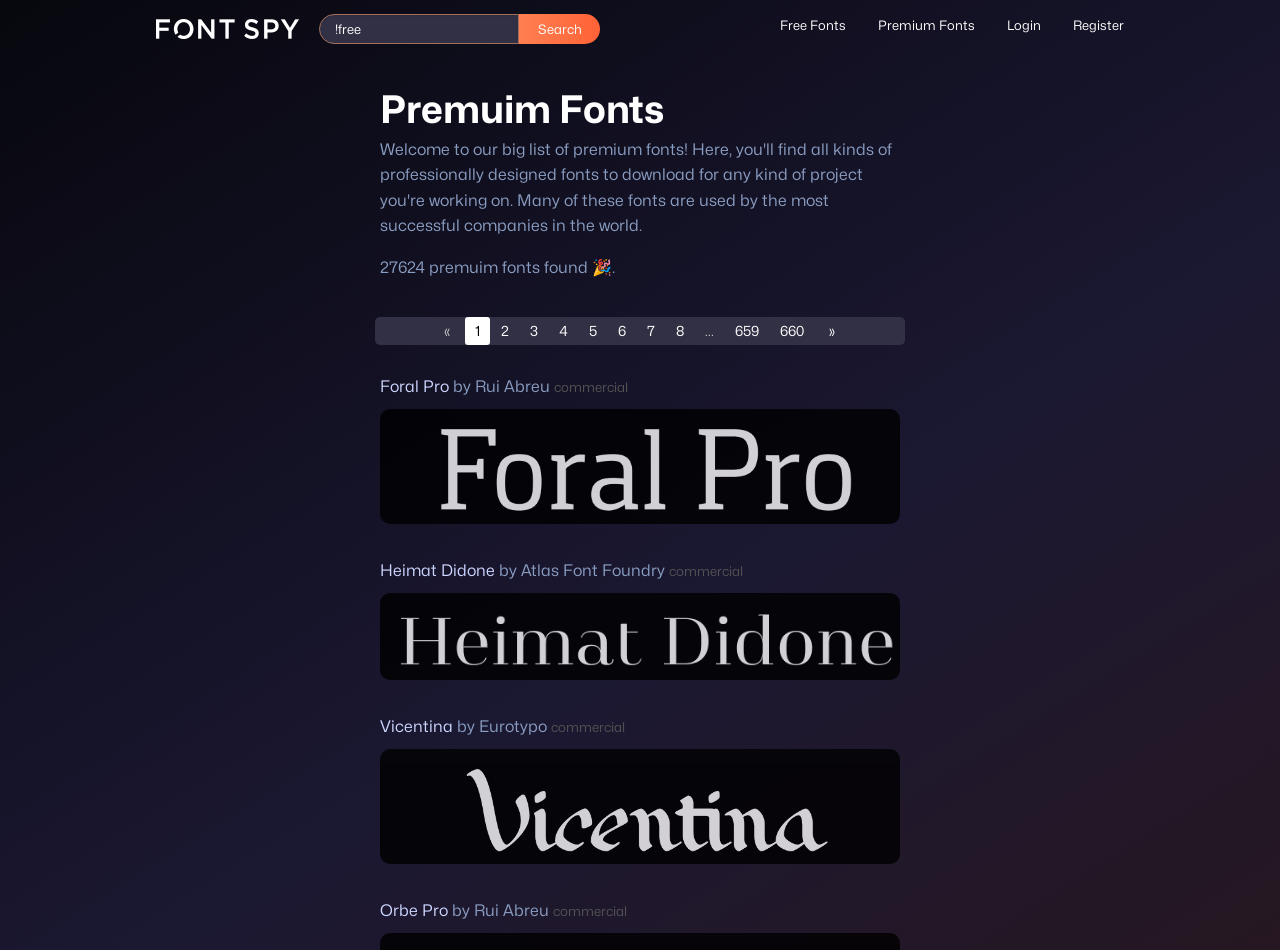Reply to the question below using a single word or brief phrase:
How many premium fonts are found?

27624